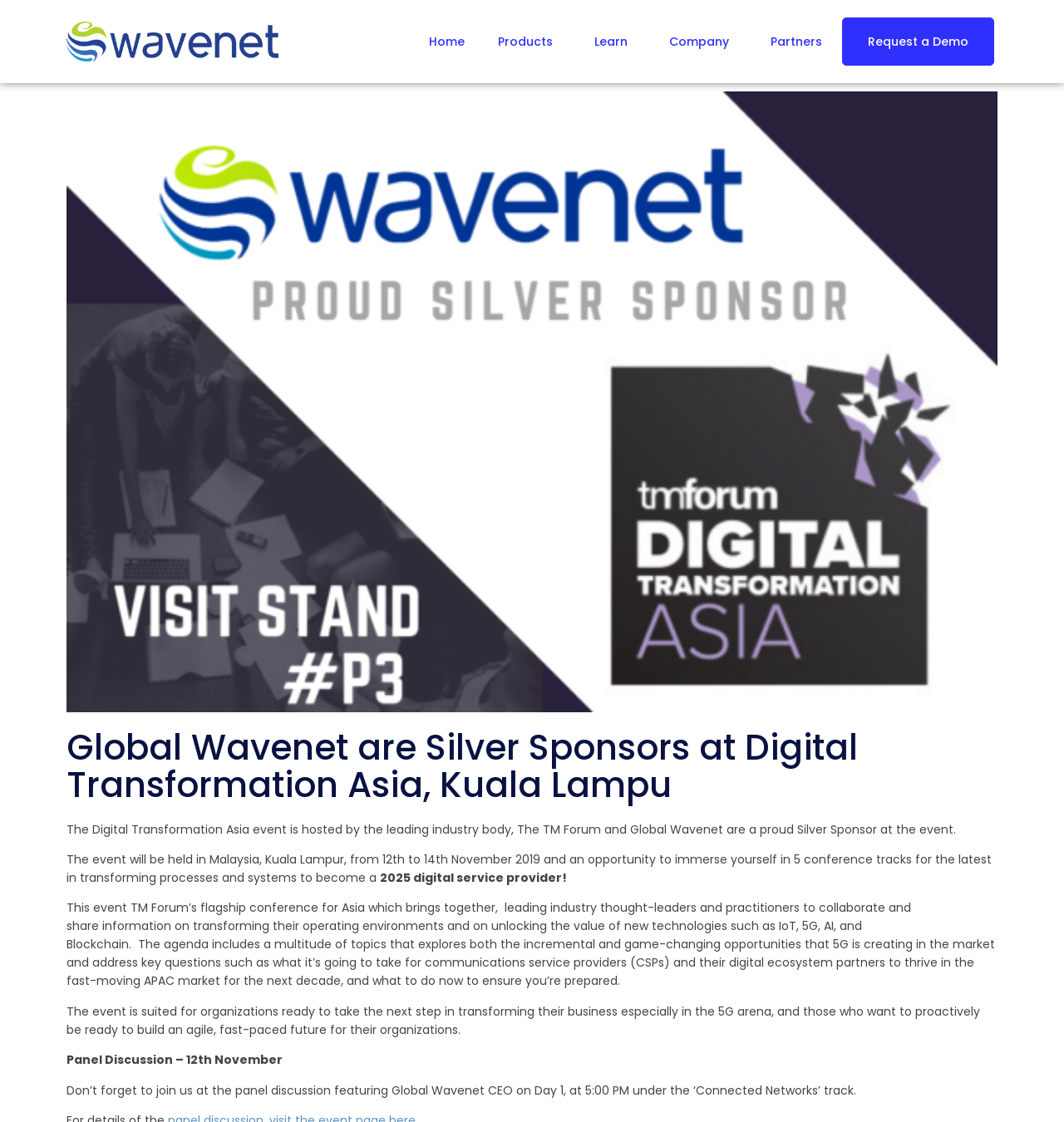What is the name of the track where the panel discussion is taking place?
Based on the image, give a concise answer in the form of a single word or short phrase.

Connected Networks